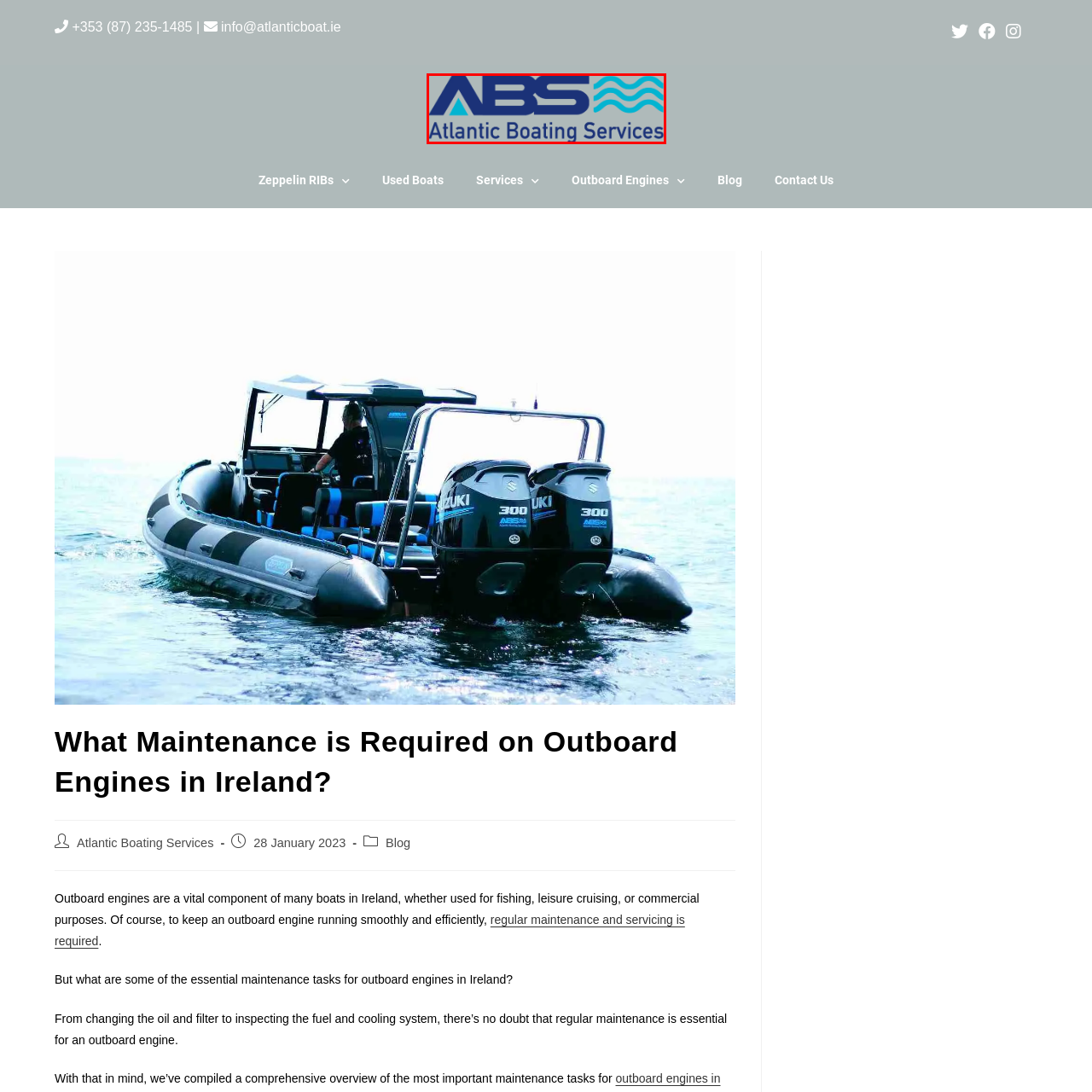Provide a comprehensive description of the content within the red-highlighted area of the image.

The image displays the logo of Atlantic Boating Services (ABS), a prominent company specializing in boating services in Ireland. The logo features the acronym "ABS" prominently in bold blue letters, complemented by stylized waves in lighter blue to the right, symbolizing maritime themes and the company's focus on boating. Below the acronym, the full name "Atlantic Boating Services" is presented in a clean, modern font. This visual identity reflects the company's commitment to quality service in the boating industry, resonating with both recreational and commercial clients.